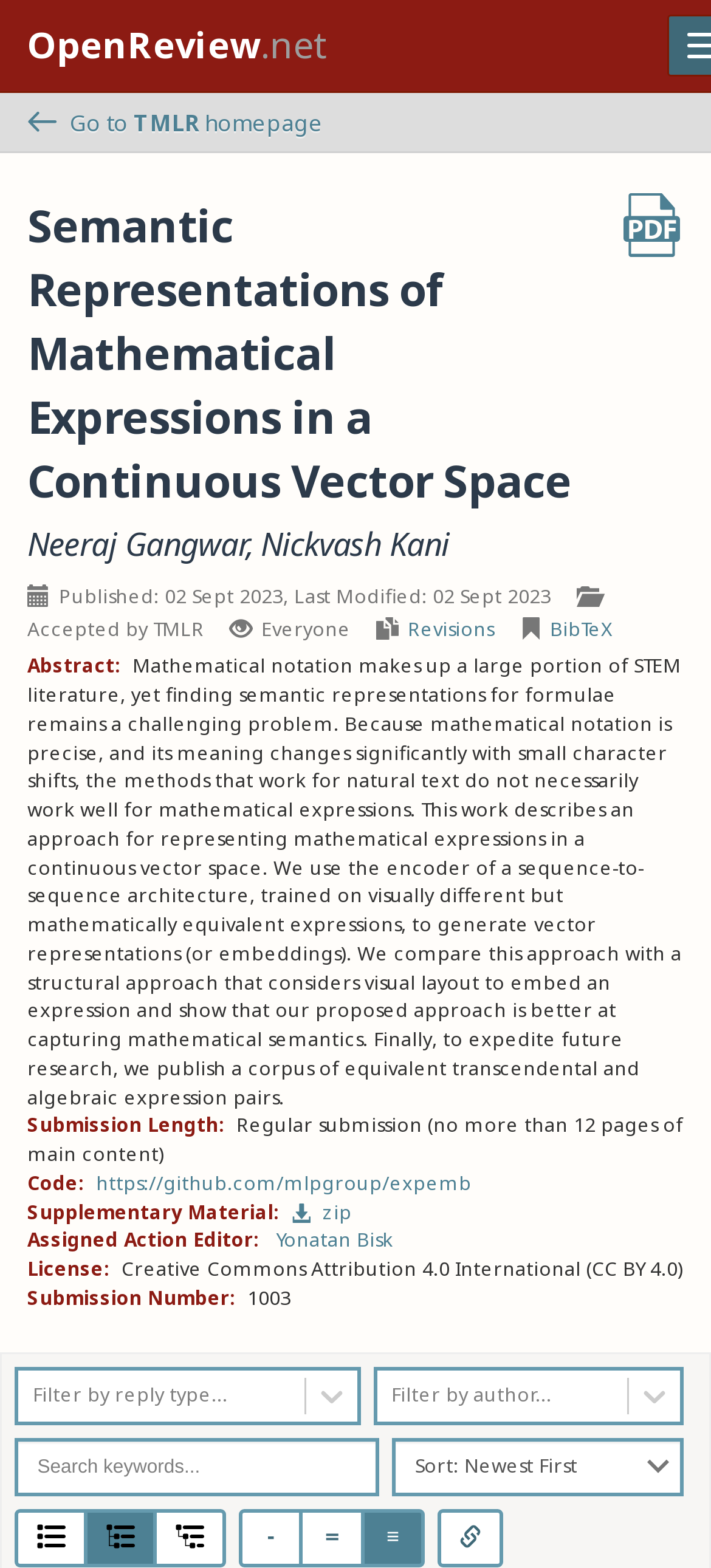Reply to the question with a single word or phrase:
What is the publication date of the paper?

02 Sept 2023